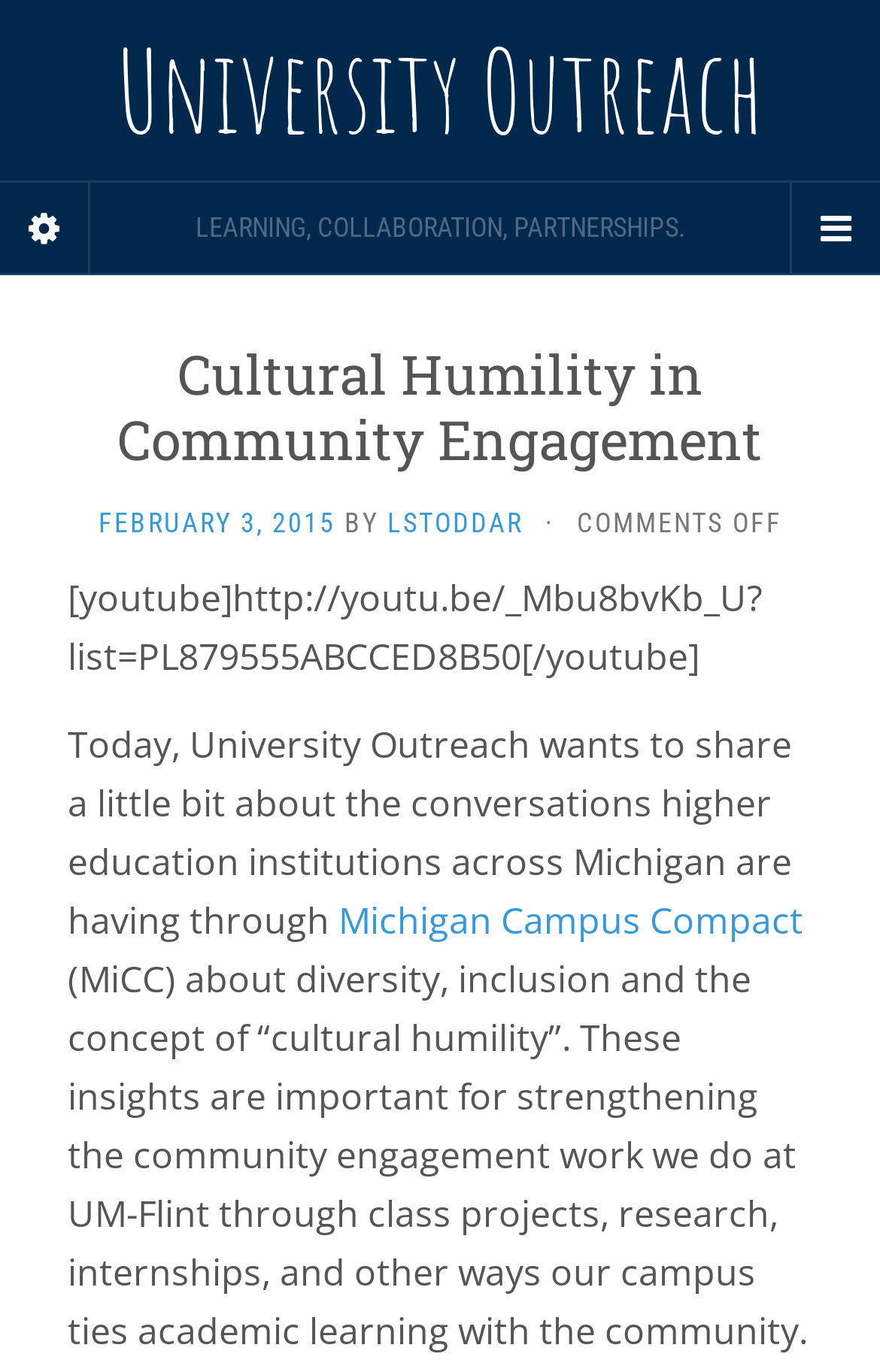Bounding box coordinates are specified in the format (top-left x, top-left y, bottom-right x, bottom-right y). All values are floating point numbers bounded between 0 and 1. Please provide the bounding box coordinate of the region this sentence describes: parent_node: University Outreach aria-label="Navigation Menu"

[0.897, 0.133, 1.0, 0.199]